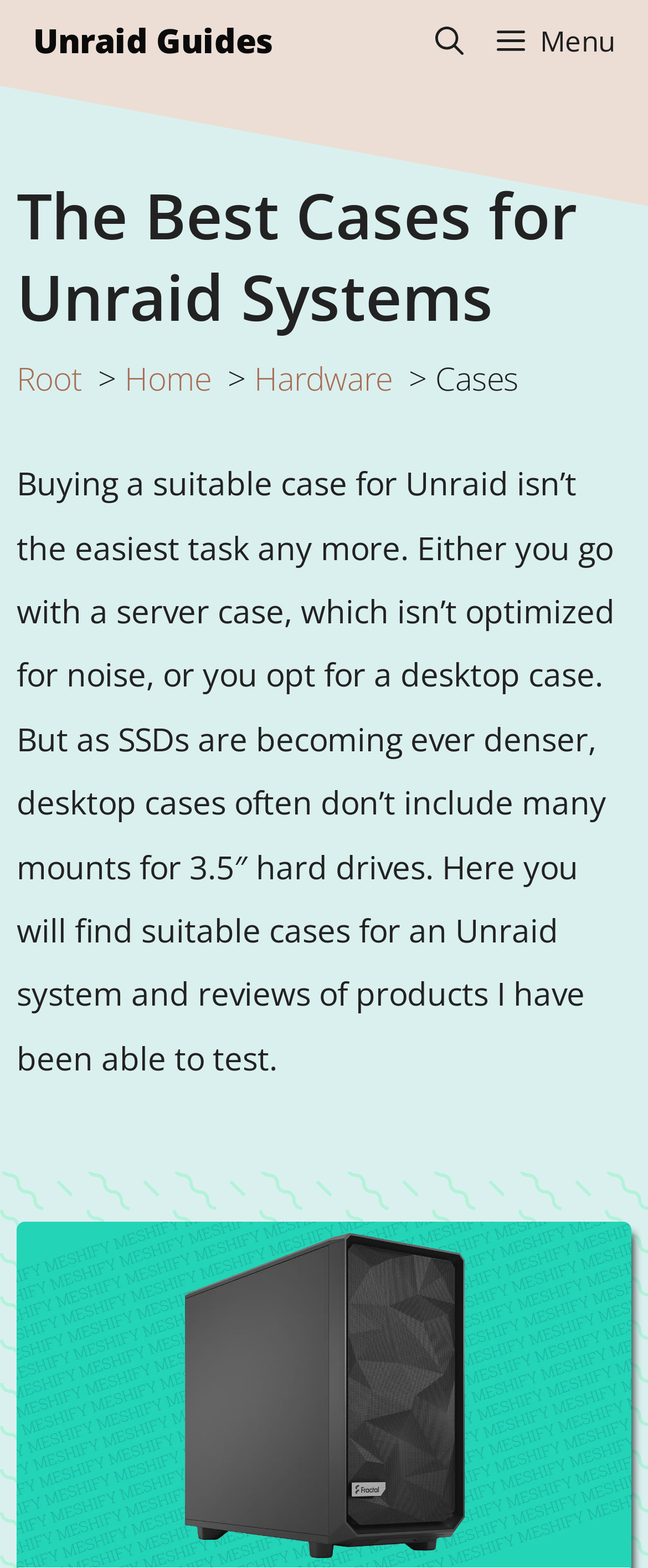Look at the image and write a detailed answer to the question: 
What can be found on this webpage?

The webpage mentions that the author has tested various products and provides reviews of them, which suggests that users can find reviews of different cases and products on this webpage.